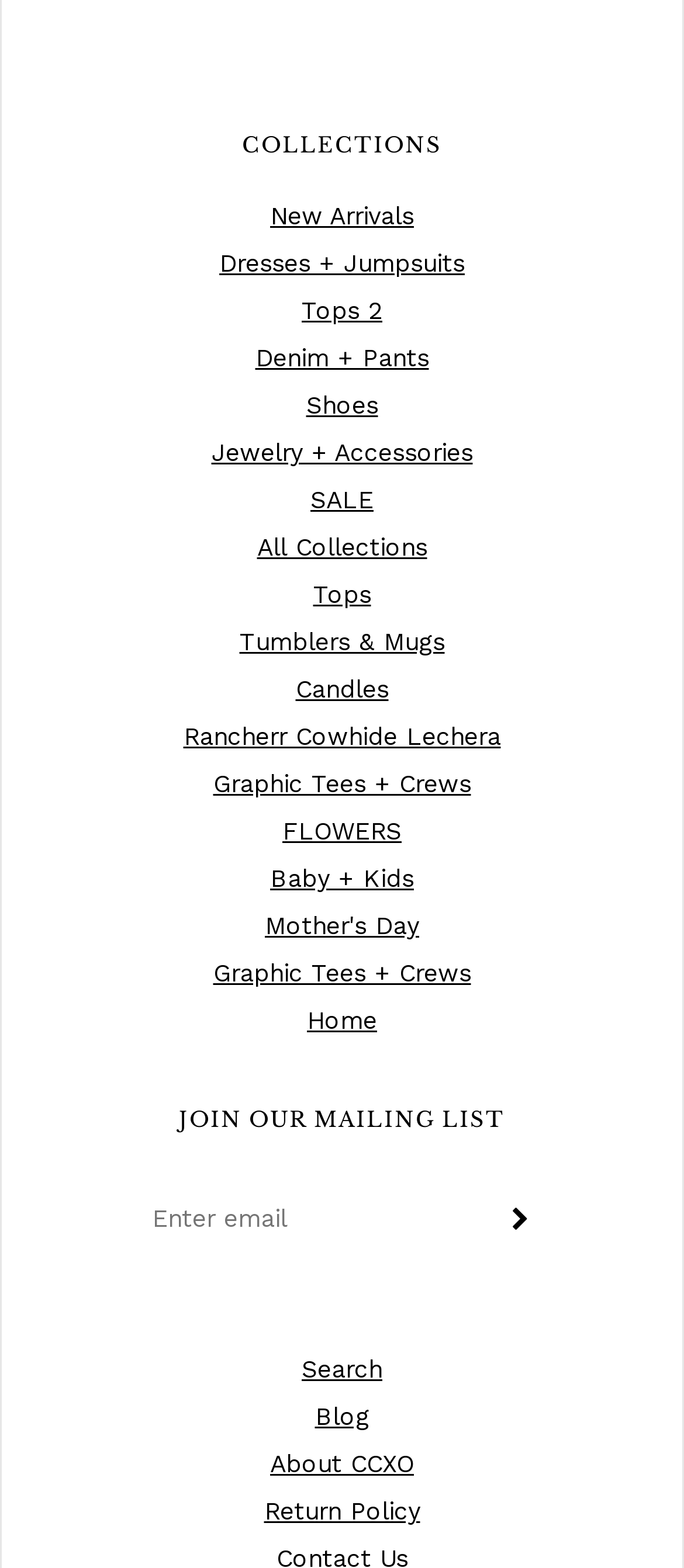What is the last link at the bottom of the page?
Answer the question with a single word or phrase by looking at the picture.

Return Policy